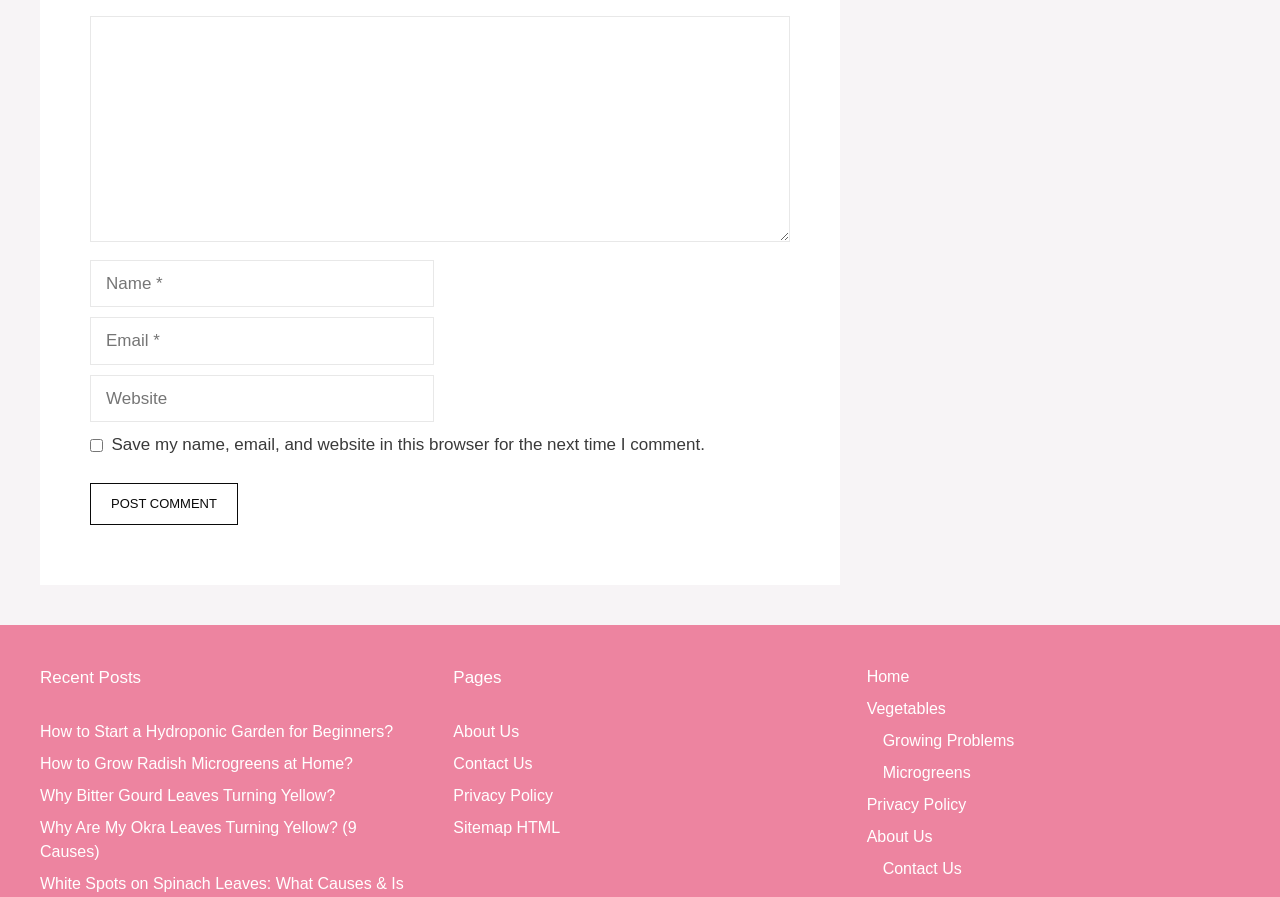Use a single word or phrase to answer the question: 
How many links are under the 'Recent Posts' heading?

4